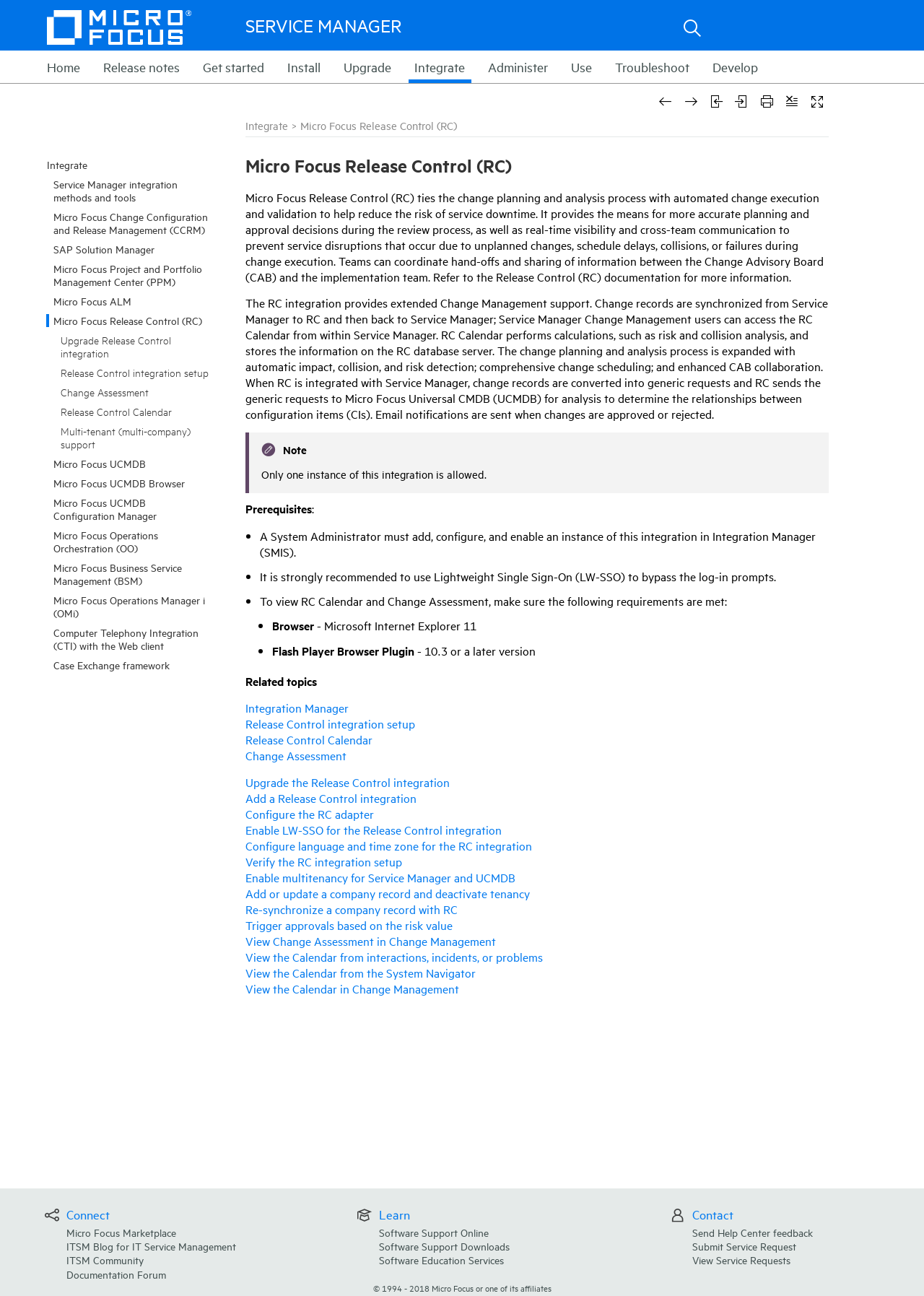Bounding box coordinates are specified in the format (top-left x, top-left y, bottom-right x, bottom-right y). All values are floating point numbers bounded between 0 and 1. Please provide the bounding box coordinate of the region this sentence describes: Release Control Calendar

[0.266, 0.565, 0.403, 0.577]